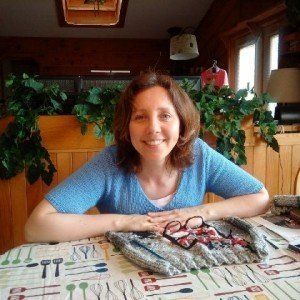What is the title of the blog?
Please provide a detailed answer to the question.

This image is part of a section titled 'About Elizabeth,' welcoming visitors to her blog, 'More Than A Mom,' which focuses on daydreaming, self-improvement, and family life.